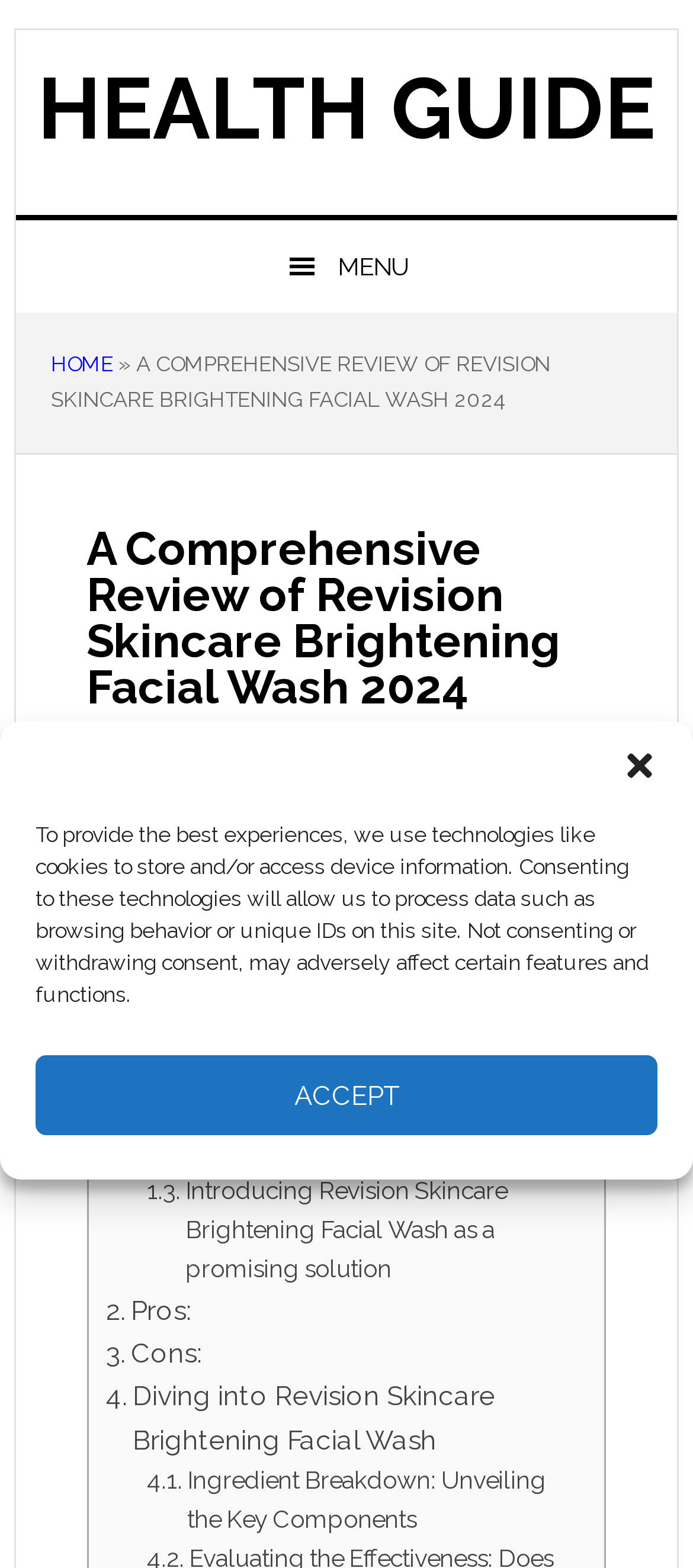What is the purpose of the button with the text 'MENU'?
Please use the image to provide a one-word or short phrase answer.

To open the menu